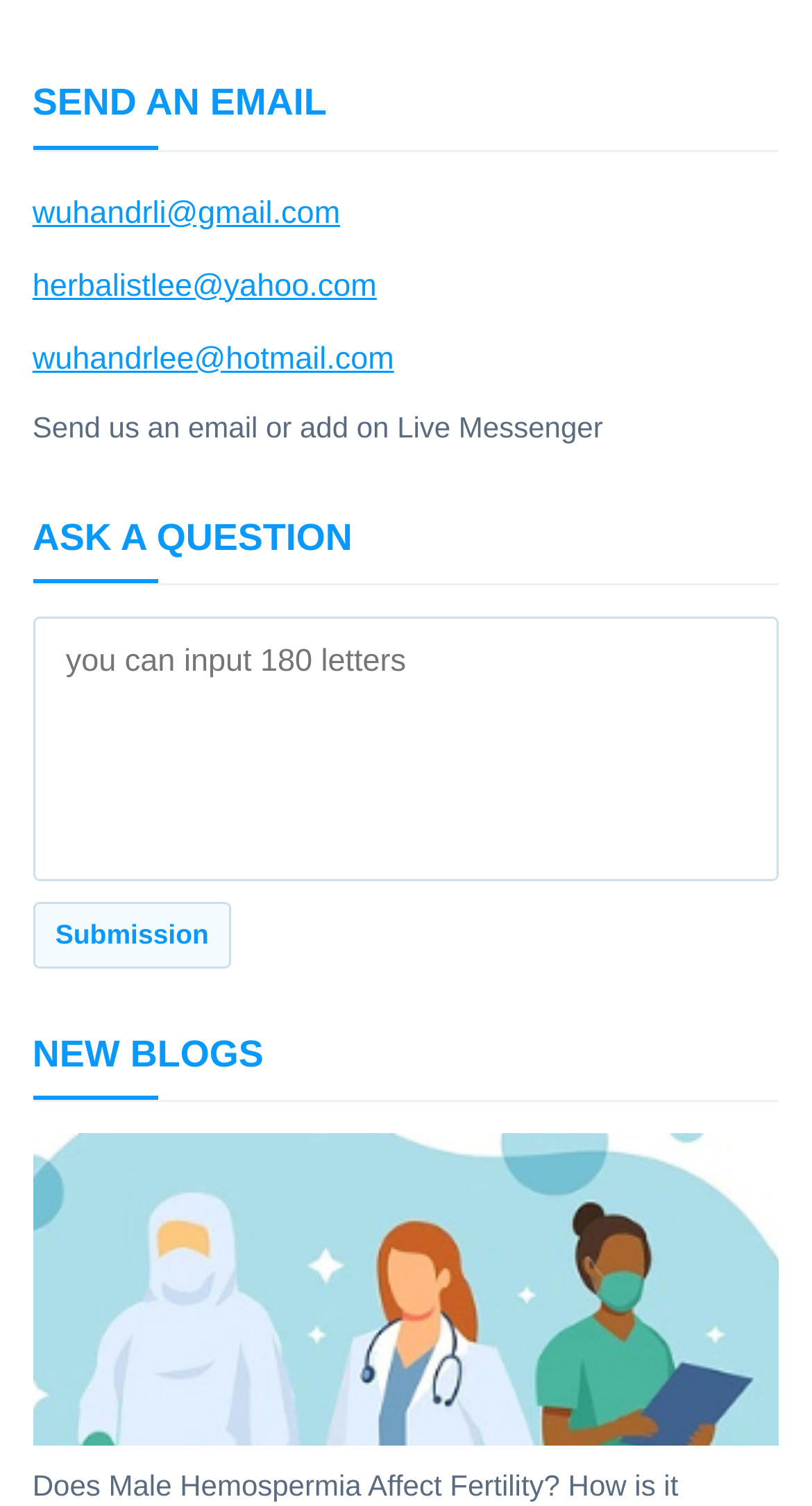What is the topic of the new blog?
Please answer the question with as much detail and depth as you can.

The webpage has a section titled 'NEW BLOGS' and lists a blog titled 'Does Male Hemospermia Affect Fertility? How is it Treated?', indicating that the topic of the new blog is related to male hemospermia.